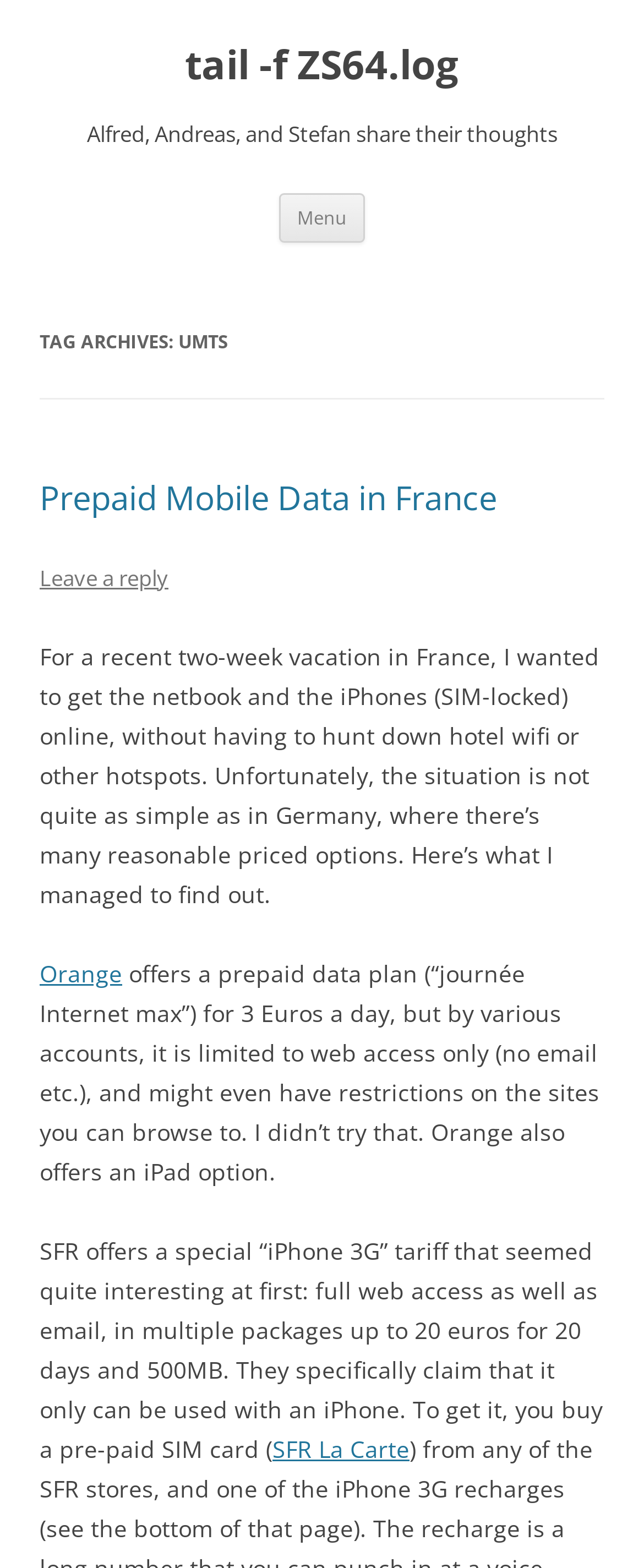Based on the image, please elaborate on the answer to the following question:
What is the name of the special tariff offered by SFR?

I found the answer by reading the StaticText element that describes SFR's special tariff, which is specifically designed for iPhone users and is called 'iPhone 3G'.